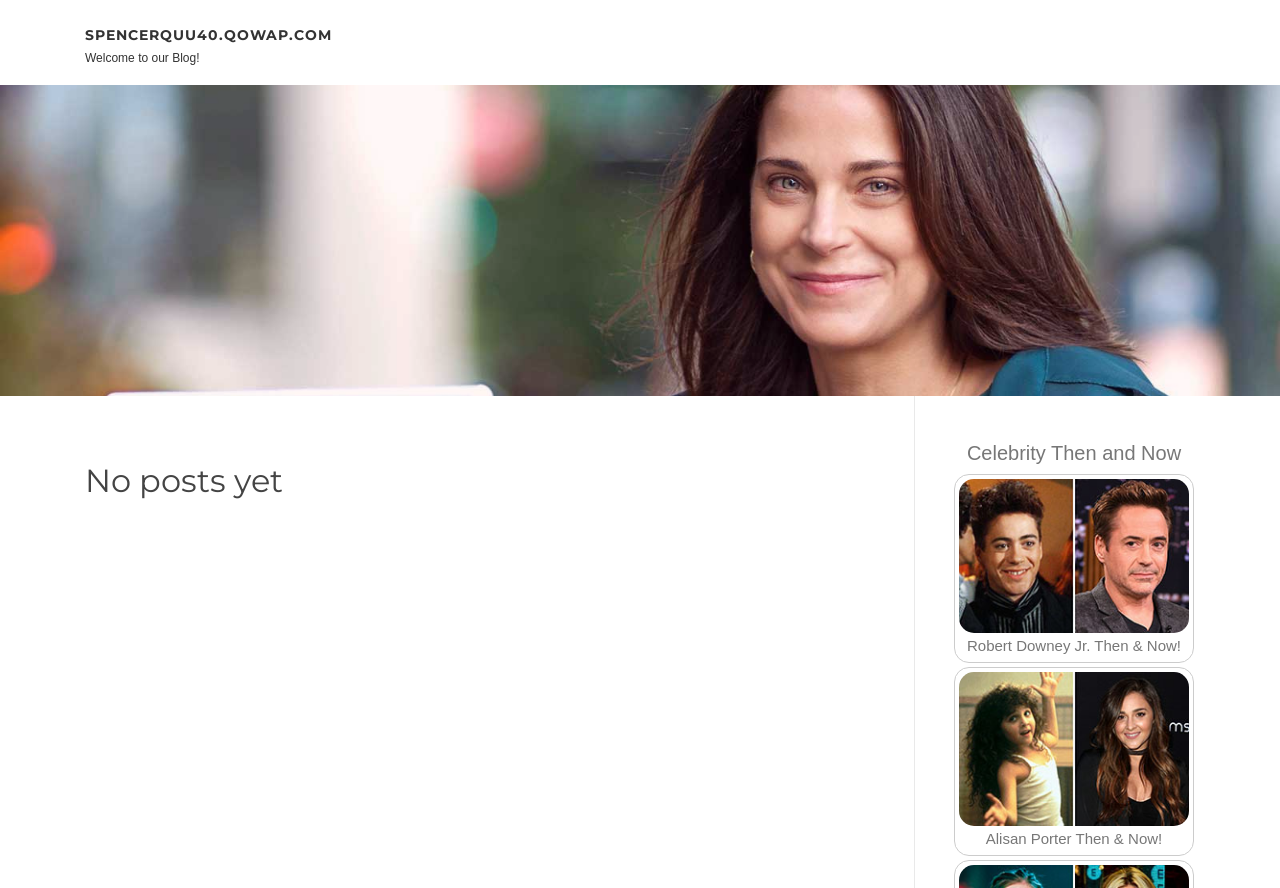Based on the provided description, "Skip to content", find the bounding box of the corresponding UI element in the screenshot.

[0.0, 0.0, 0.078, 0.029]